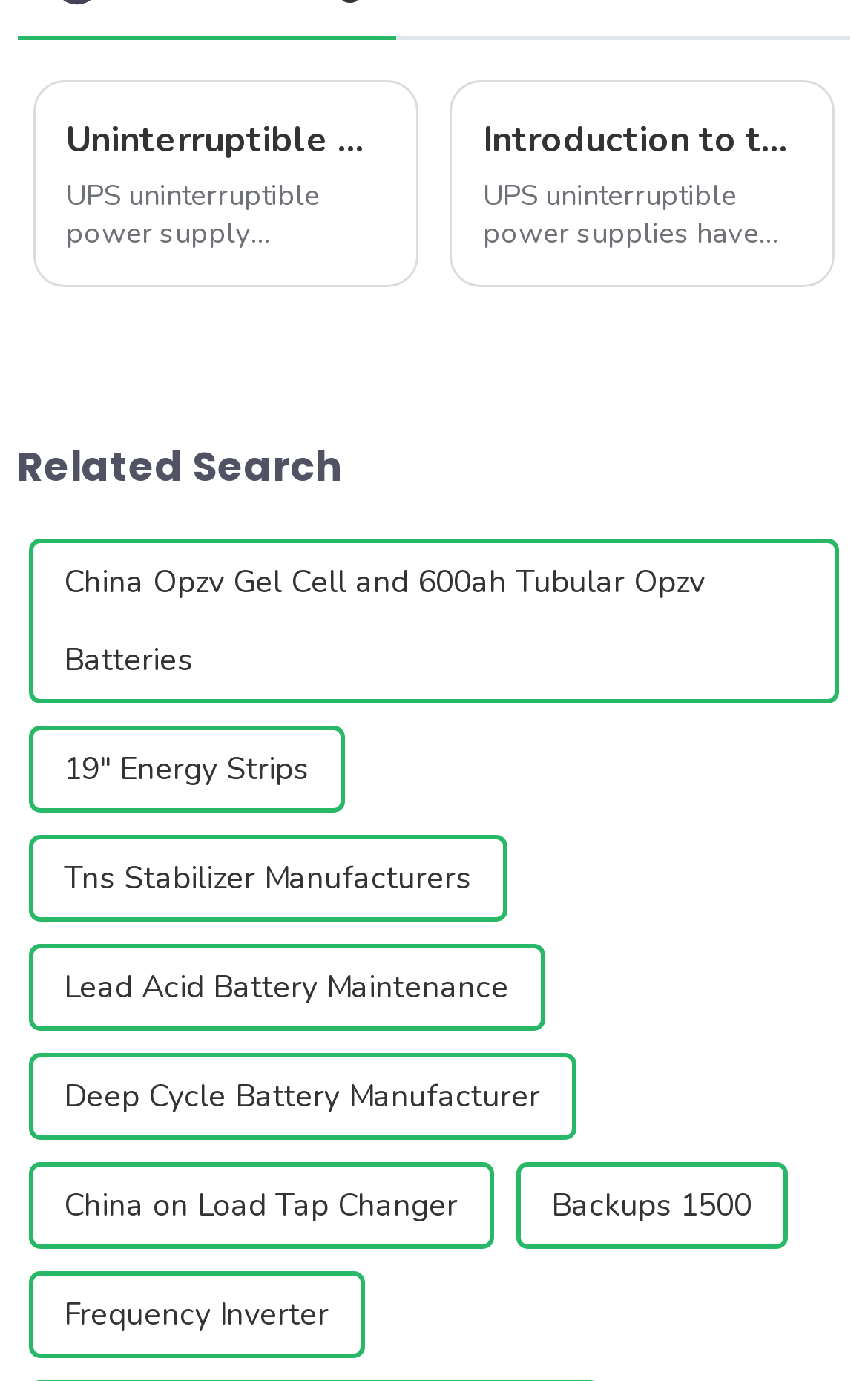Given the webpage screenshot, identify the bounding box of the UI element that matches this description: "Deep Cycle Battery Manufacturer".

[0.033, 0.763, 0.664, 0.826]